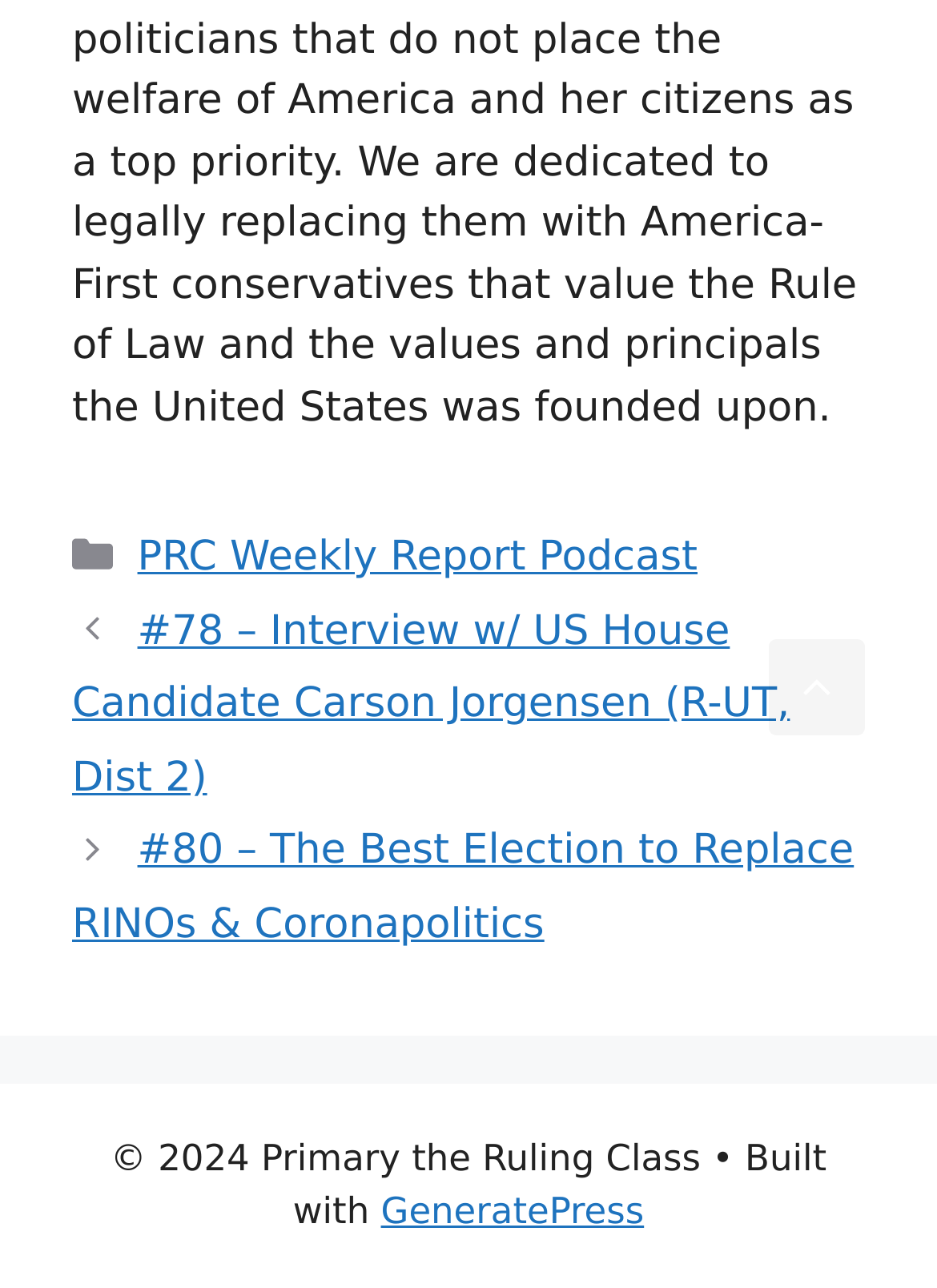What is the name of the theme used to build the site?
Could you answer the question in a detailed manner, providing as much information as possible?

I found the link element with the text 'GeneratePress' under the 'Site' contentinfo element, which suggests that it is the name of the theme used to build the site.